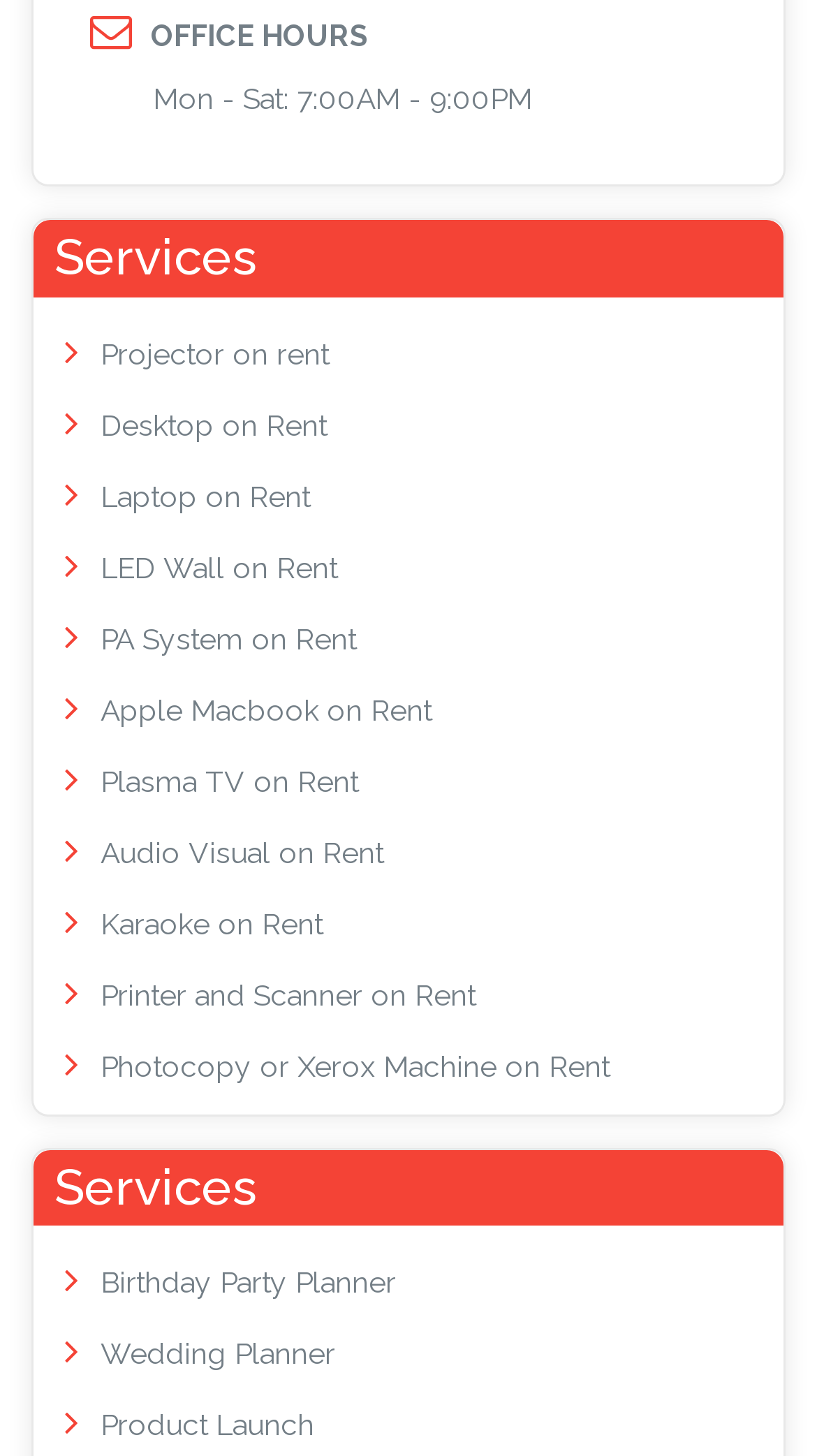Determine the bounding box coordinates of the section to be clicked to follow the instruction: "Rent a projector". The coordinates should be given as four float numbers between 0 and 1, formatted as [left, top, right, bottom].

[0.123, 0.231, 0.403, 0.254]